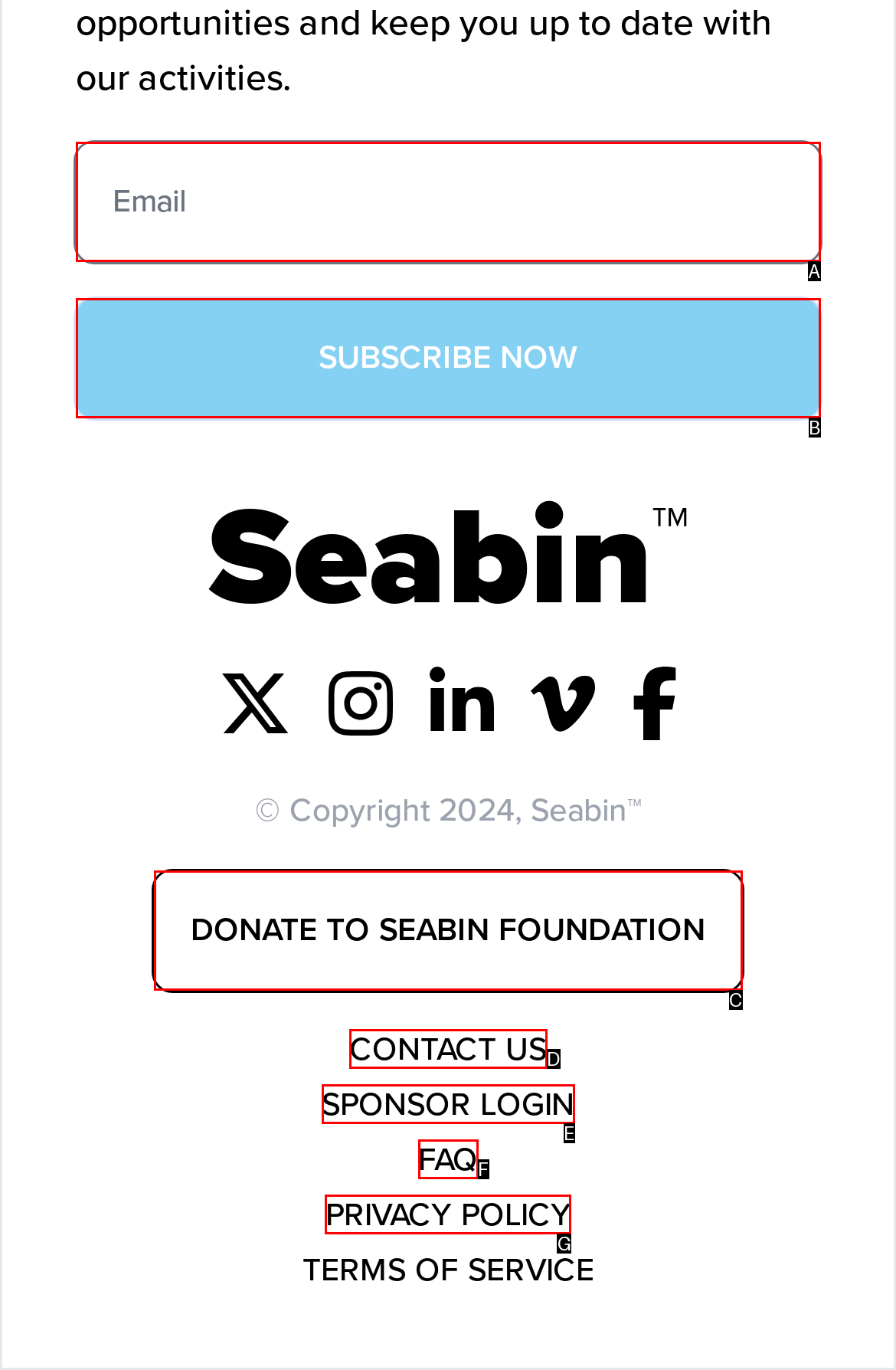Based on the description: Sponsor login, identify the matching HTML element. Reply with the letter of the correct option directly.

E